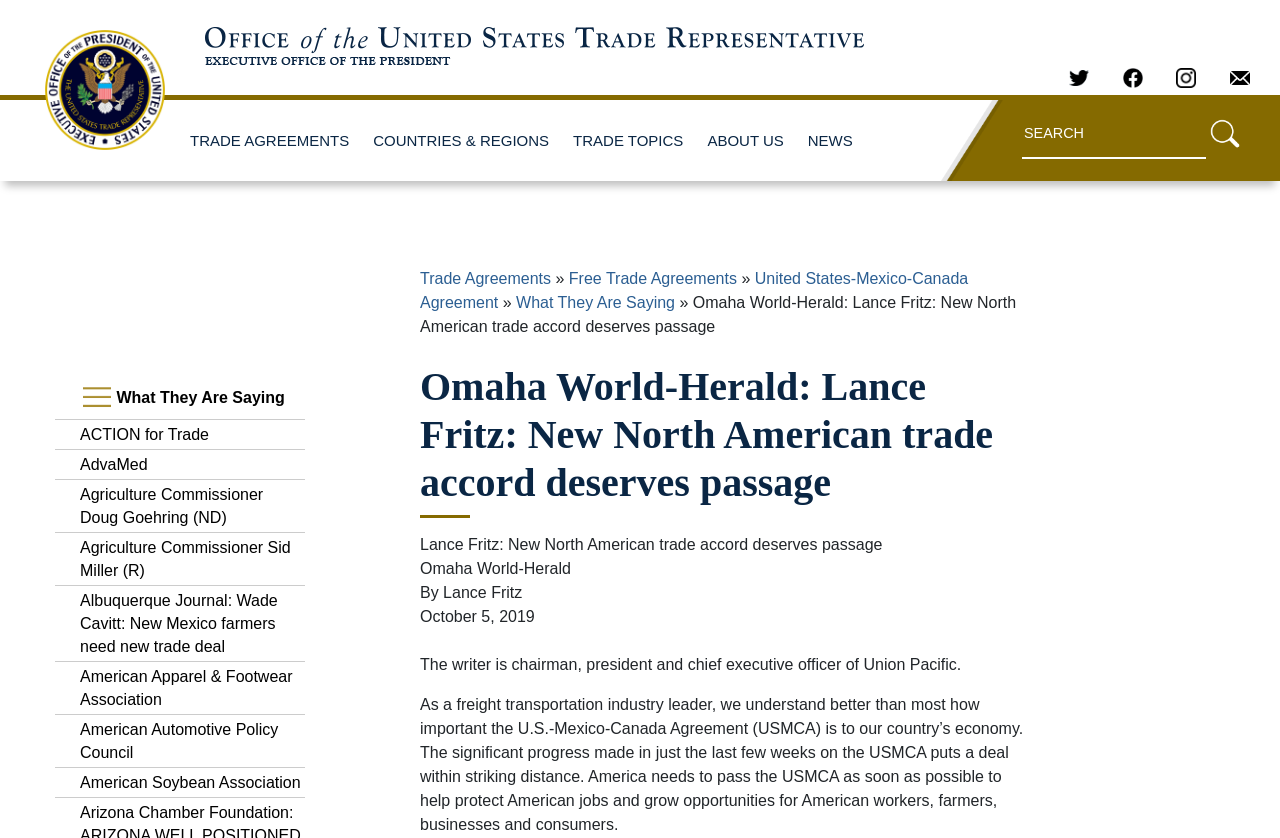Please specify the coordinates of the bounding box for the element that should be clicked to carry out this instruction: "Read about Trade Agreements". The coordinates must be four float numbers between 0 and 1, formatted as [left, top, right, bottom].

[0.328, 0.322, 0.43, 0.343]